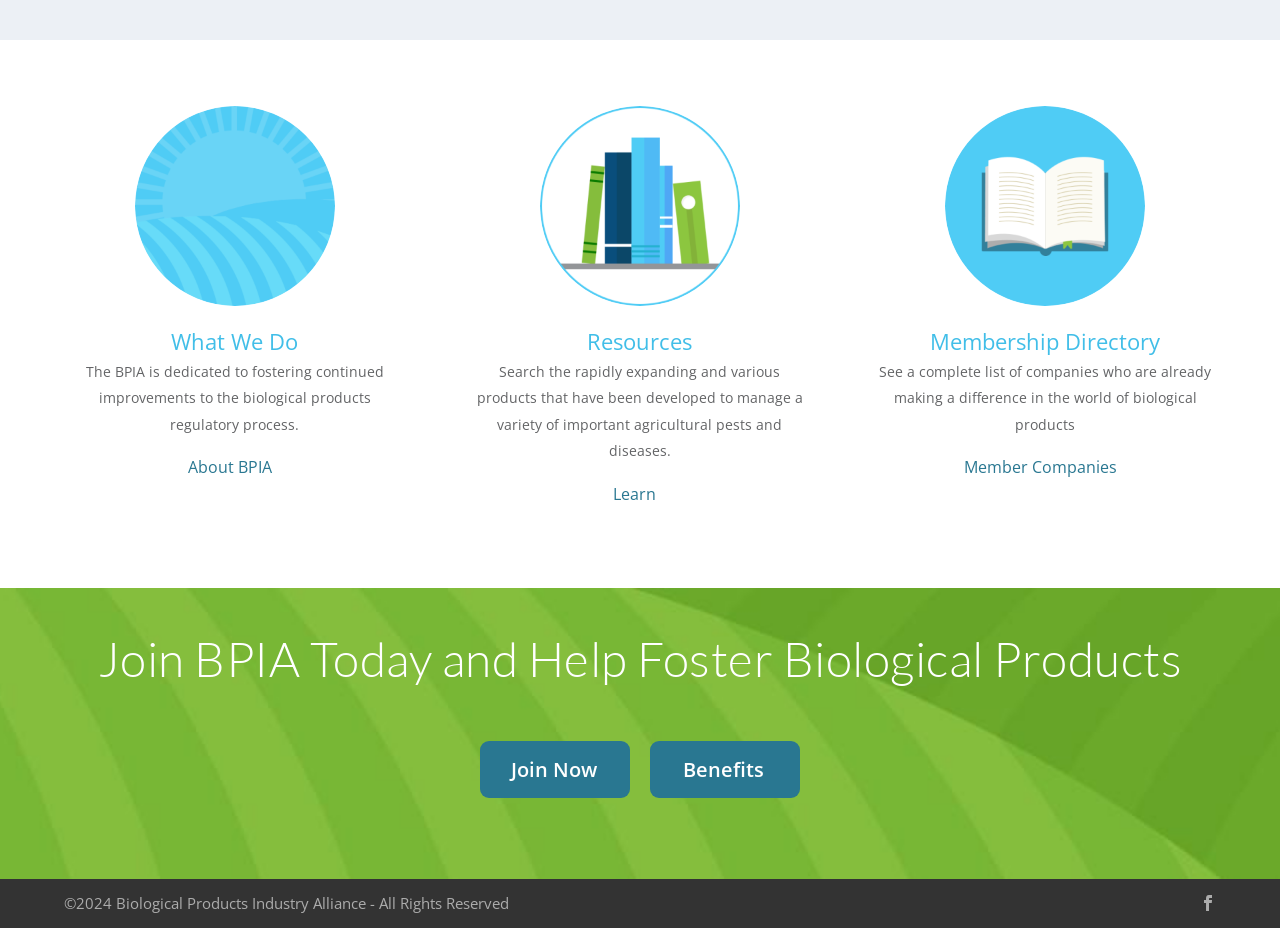Please predict the bounding box coordinates of the element's region where a click is necessary to complete the following instruction: "Read the article about finding the perfect lawyer match". The coordinates should be represented by four float numbers between 0 and 1, i.e., [left, top, right, bottom].

None